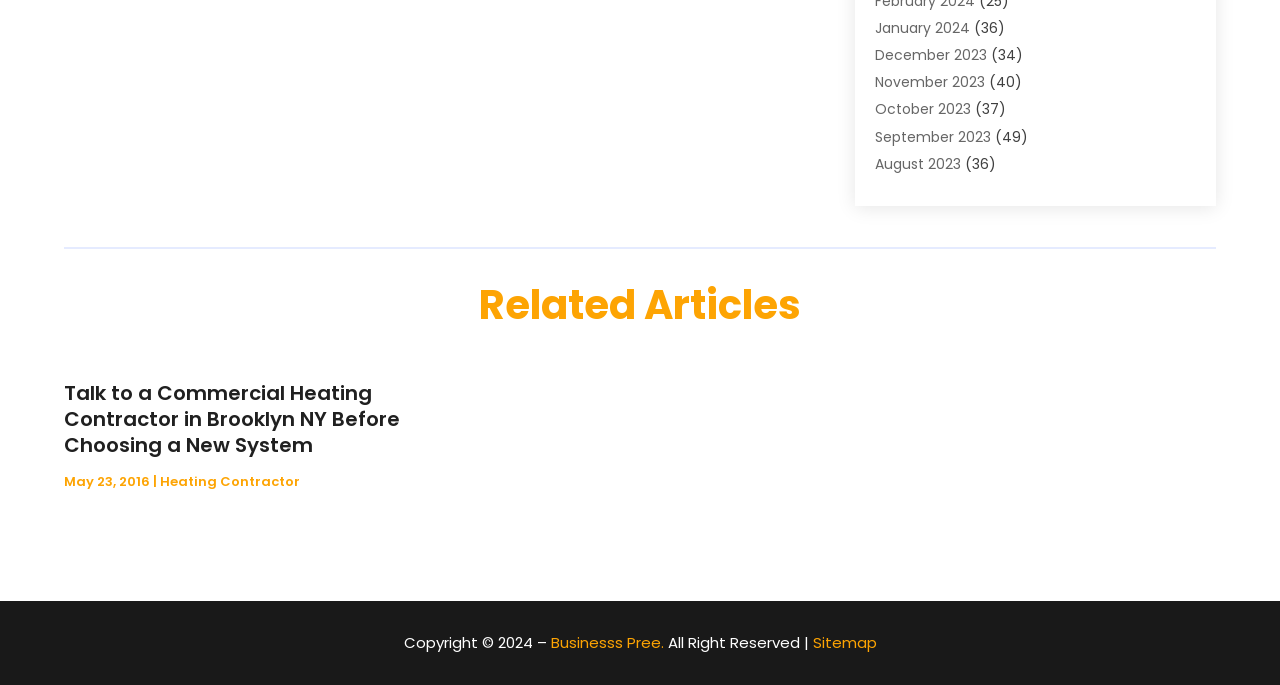Are the links organized alphabetically?
Provide a one-word or short-phrase answer based on the image.

Yes